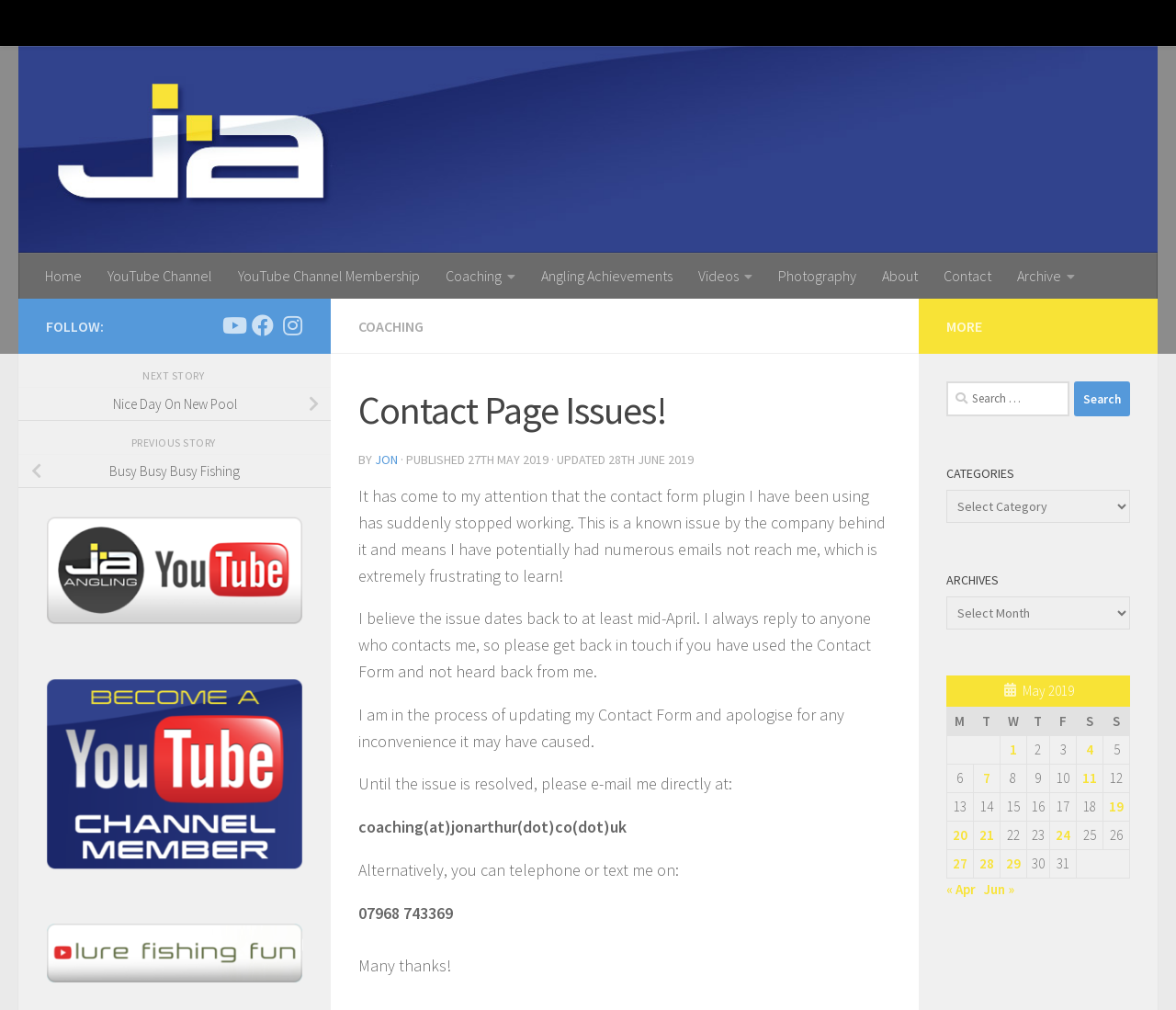Using the format (top-left x, top-left y, bottom-right x, bottom-right y), provide the bounding box coordinates for the described UI element. All values should be floating point numbers between 0 and 1: Skip to content

[0.003, 0.004, 0.126, 0.048]